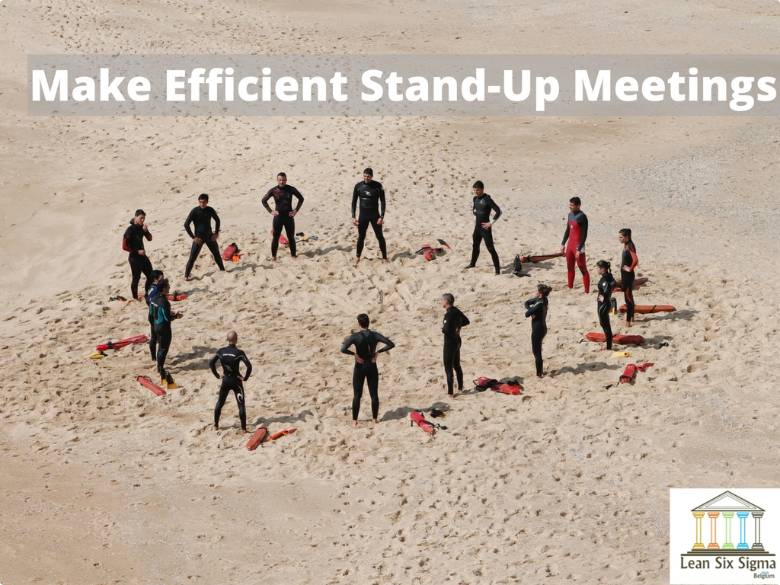What is the purpose of the life buoys in the scene?
Carefully analyze the image and provide a detailed answer to the question.

The presence of life buoys in the scene suggests a commitment to safety, as they are typically used as a safety device in aquatic environments. This implies that the individuals are prioritizing safety in their meeting or activity.